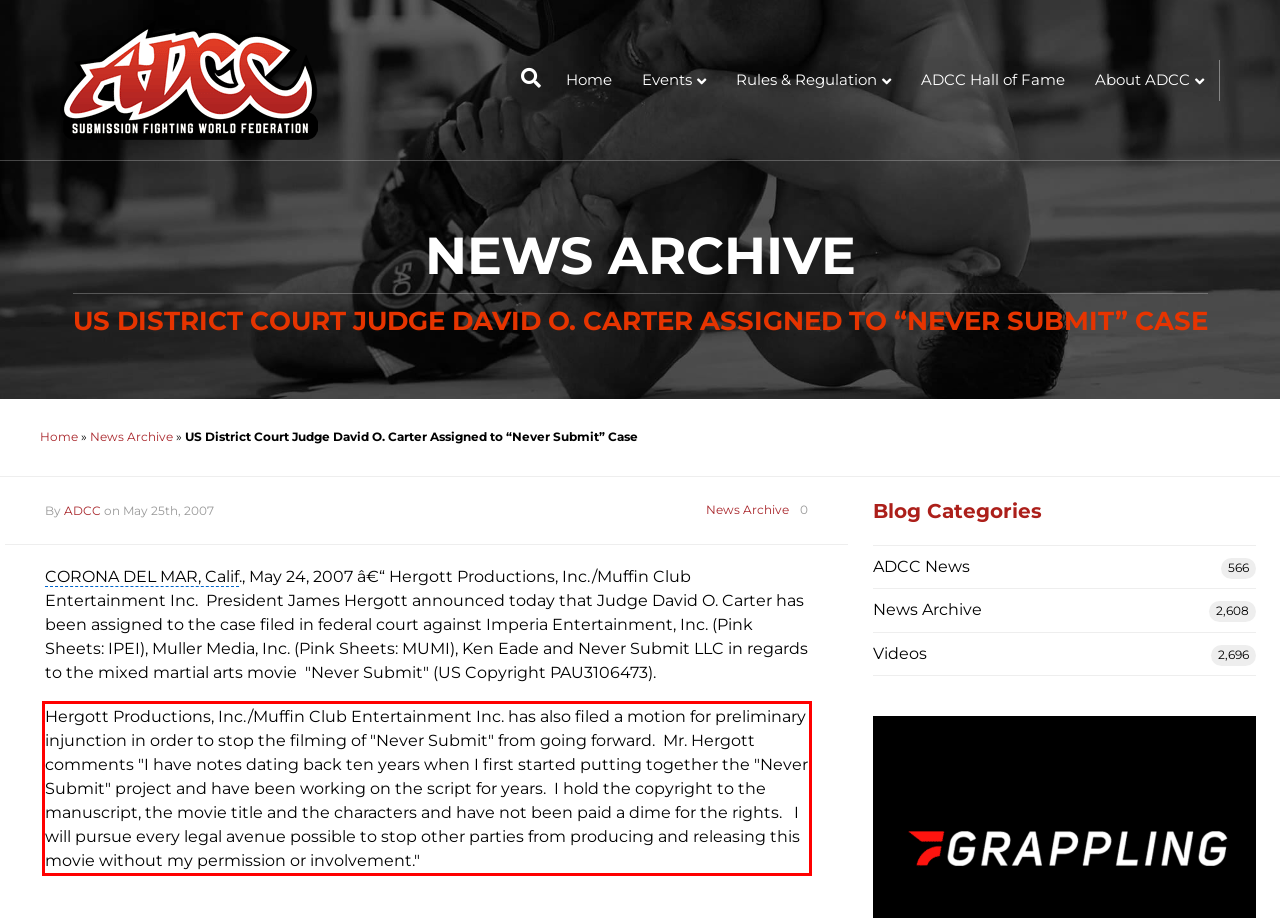Please identify the text within the red rectangular bounding box in the provided webpage screenshot.

Hergott Productions, Inc./Muffin Club Entertainment Inc. has also filed a motion for preliminary injunction in order to stop the filming of "Never Submit" from going forward. Mr. Hergott comments "I have notes dating back ten years when I first started putting together the "Never Submit" project and have been working on the script for years. I hold the copyright to the manuscript, the movie title and the characters and have not been paid a dime for the rights. I will pursue every legal avenue possible to stop other parties from producing and releasing this movie without my permission or involvement."